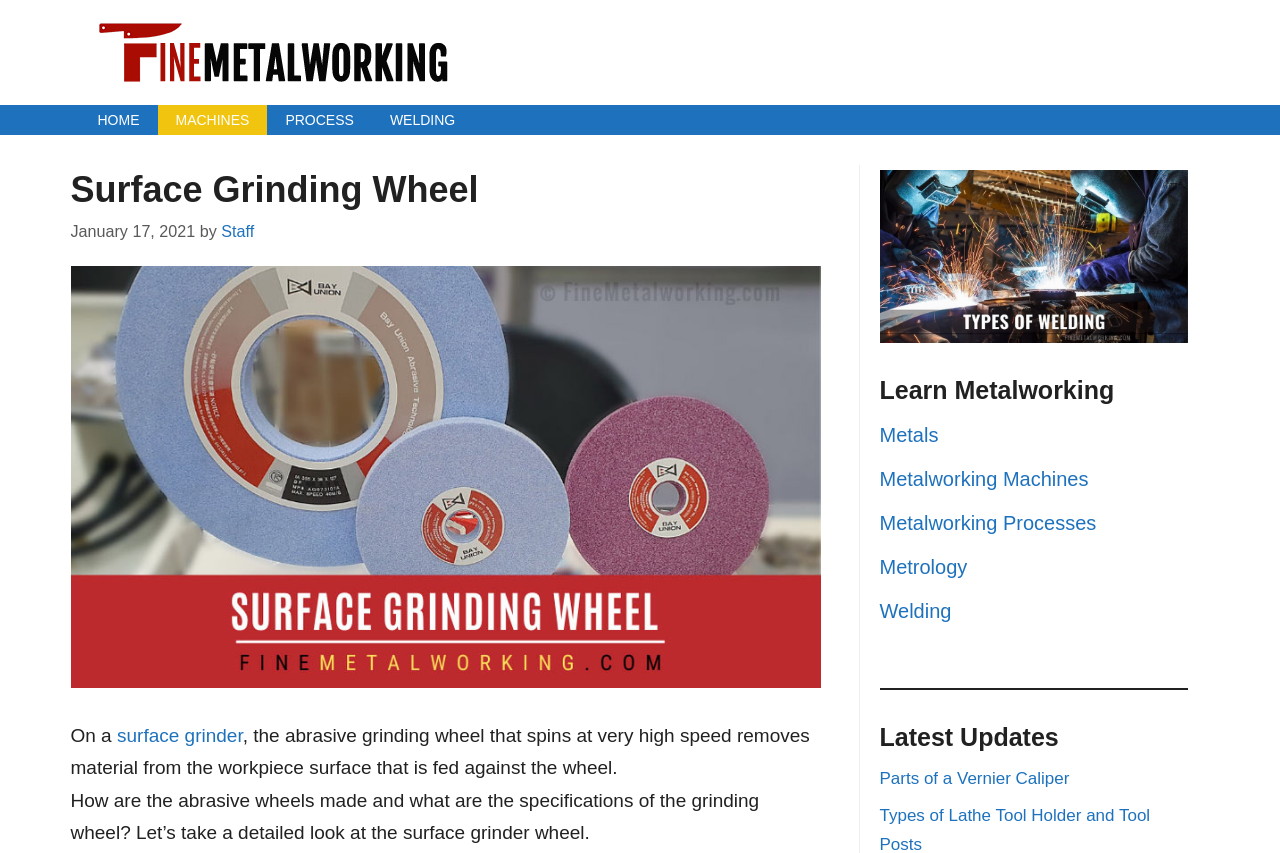Please find the bounding box coordinates for the clickable element needed to perform this instruction: "Explore 'Metals' link".

[0.687, 0.497, 0.733, 0.523]